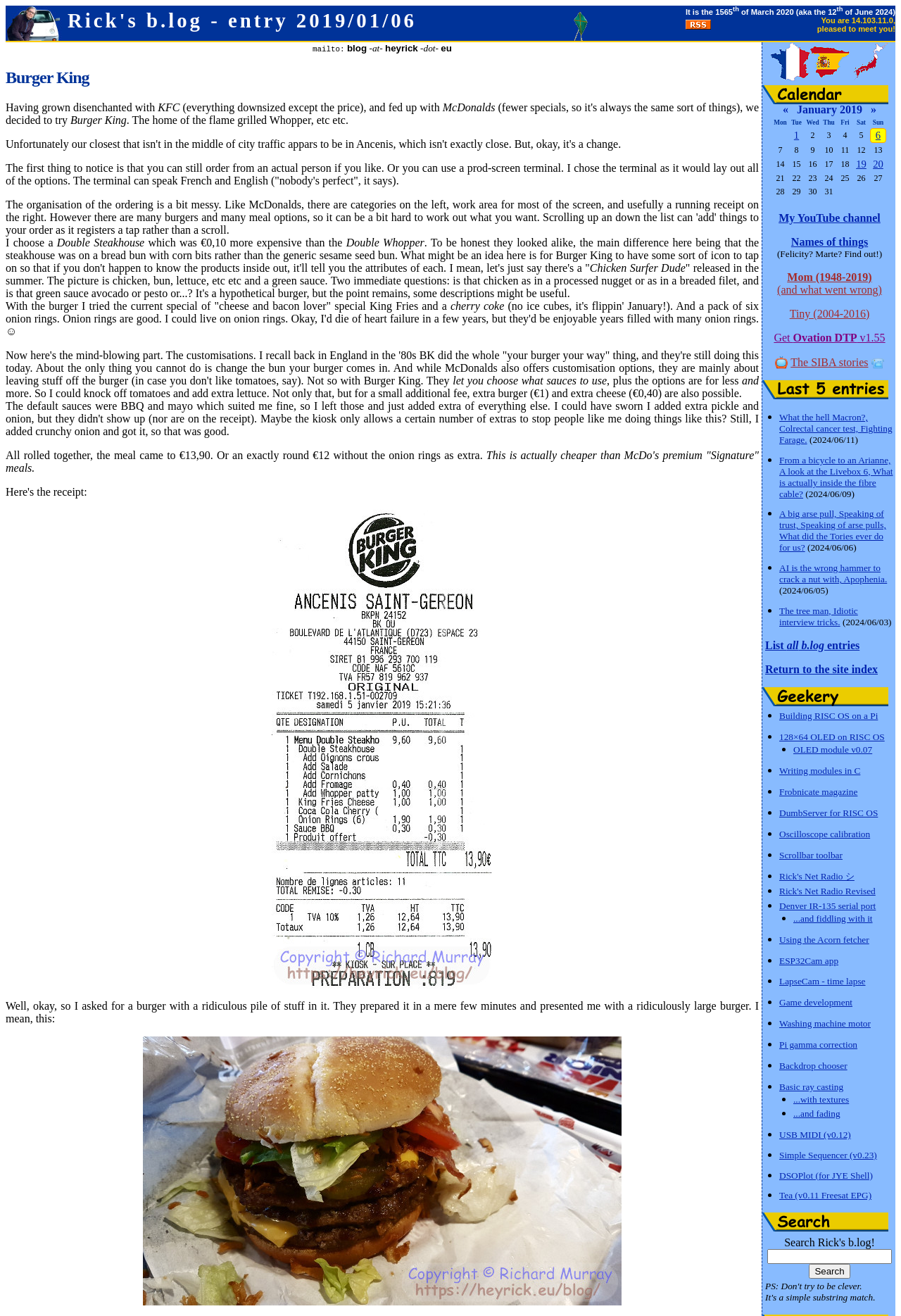What is the special of the King Fries?
Carefully analyze the image and provide a detailed answer to the question.

The special of the King Fries is mentioned in the text as 'cheese and bacon lover' which is part of the blog entry describing a meal at Burger King.